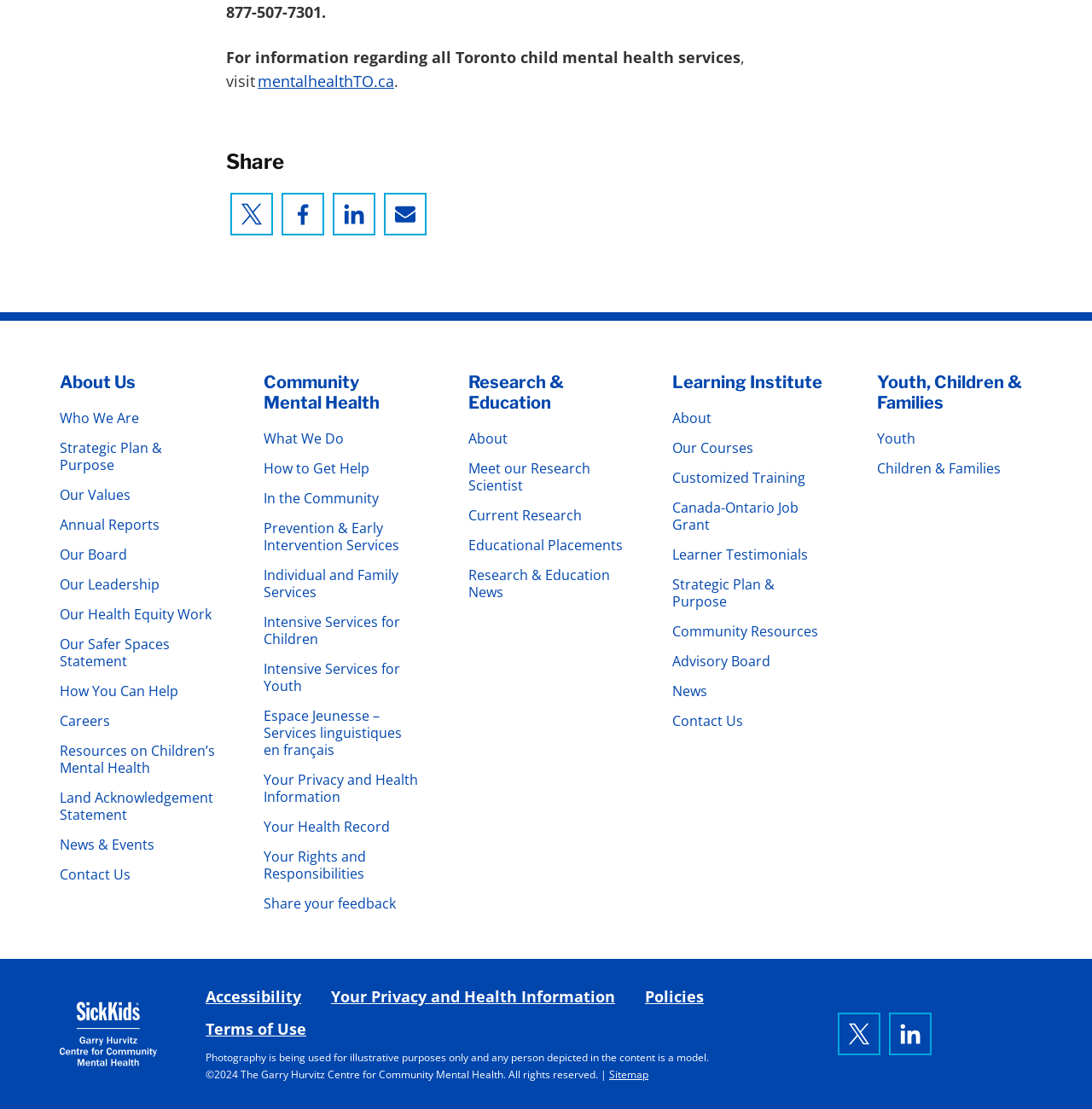Pinpoint the bounding box coordinates of the element you need to click to execute the following instruction: "Share on Twitter". The bounding box should be represented by four float numbers between 0 and 1, in the format [left, top, right, bottom].

[0.211, 0.174, 0.25, 0.212]